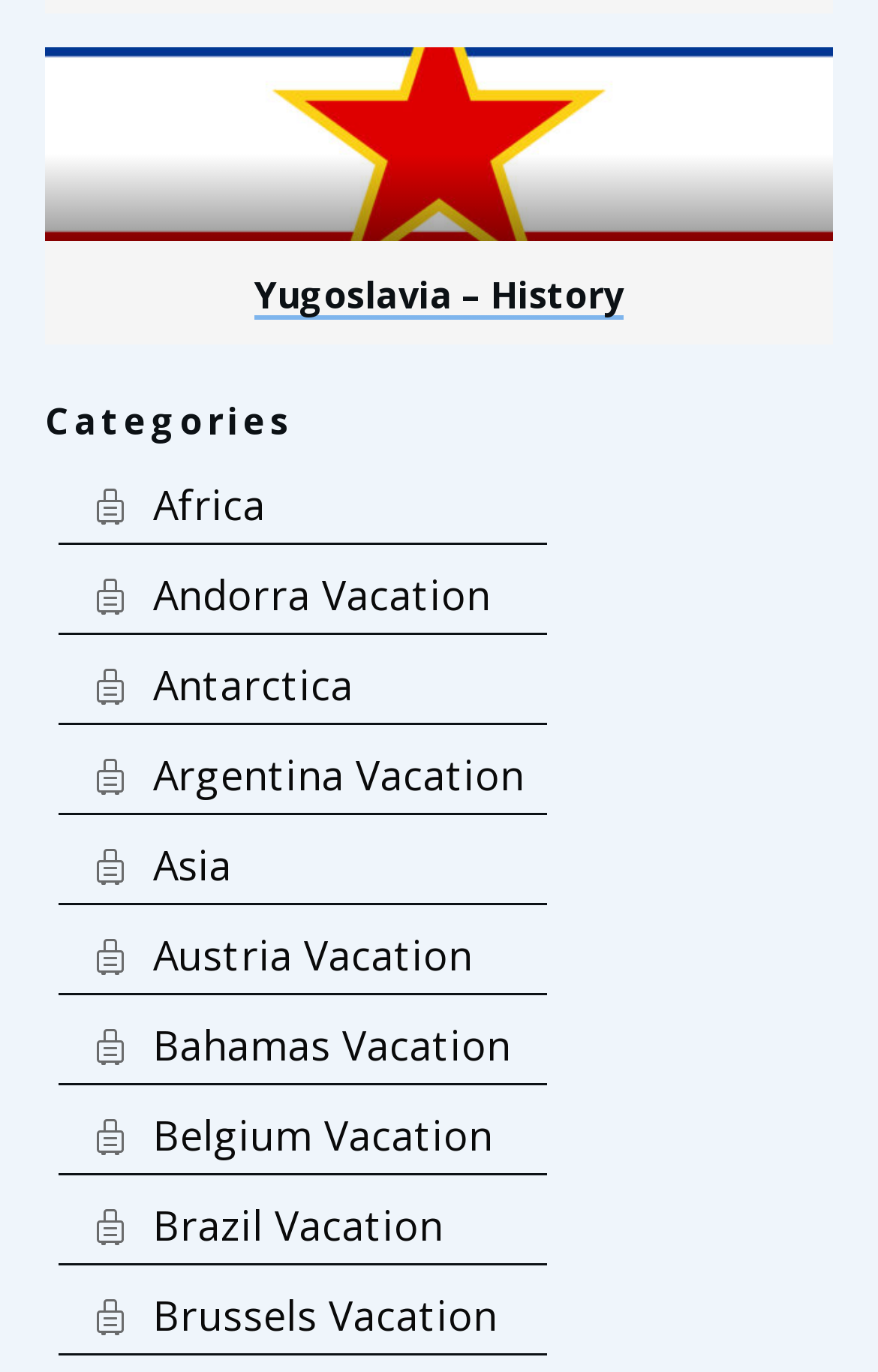Please indicate the bounding box coordinates for the clickable area to complete the following task: "Learn more about the author". The coordinates should be specified as four float numbers between 0 and 1, i.e., [left, top, right, bottom].

None